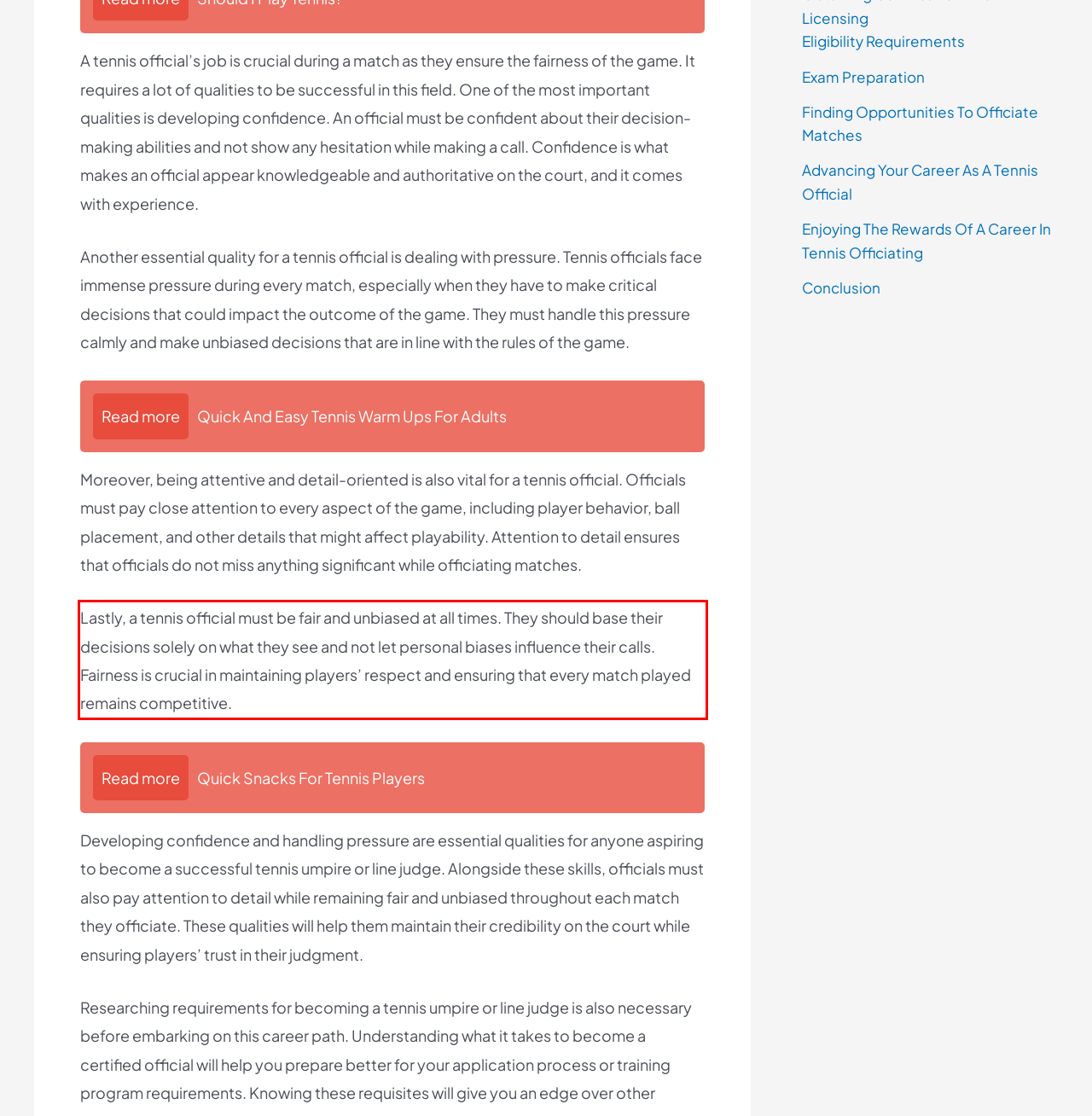You are presented with a screenshot containing a red rectangle. Extract the text found inside this red bounding box.

Lastly, a tennis official must be fair and unbiased at all times. They should base their decisions solely on what they see and not let personal biases influence their calls. Fairness is crucial in maintaining players’ respect and ensuring that every match played remains competitive.